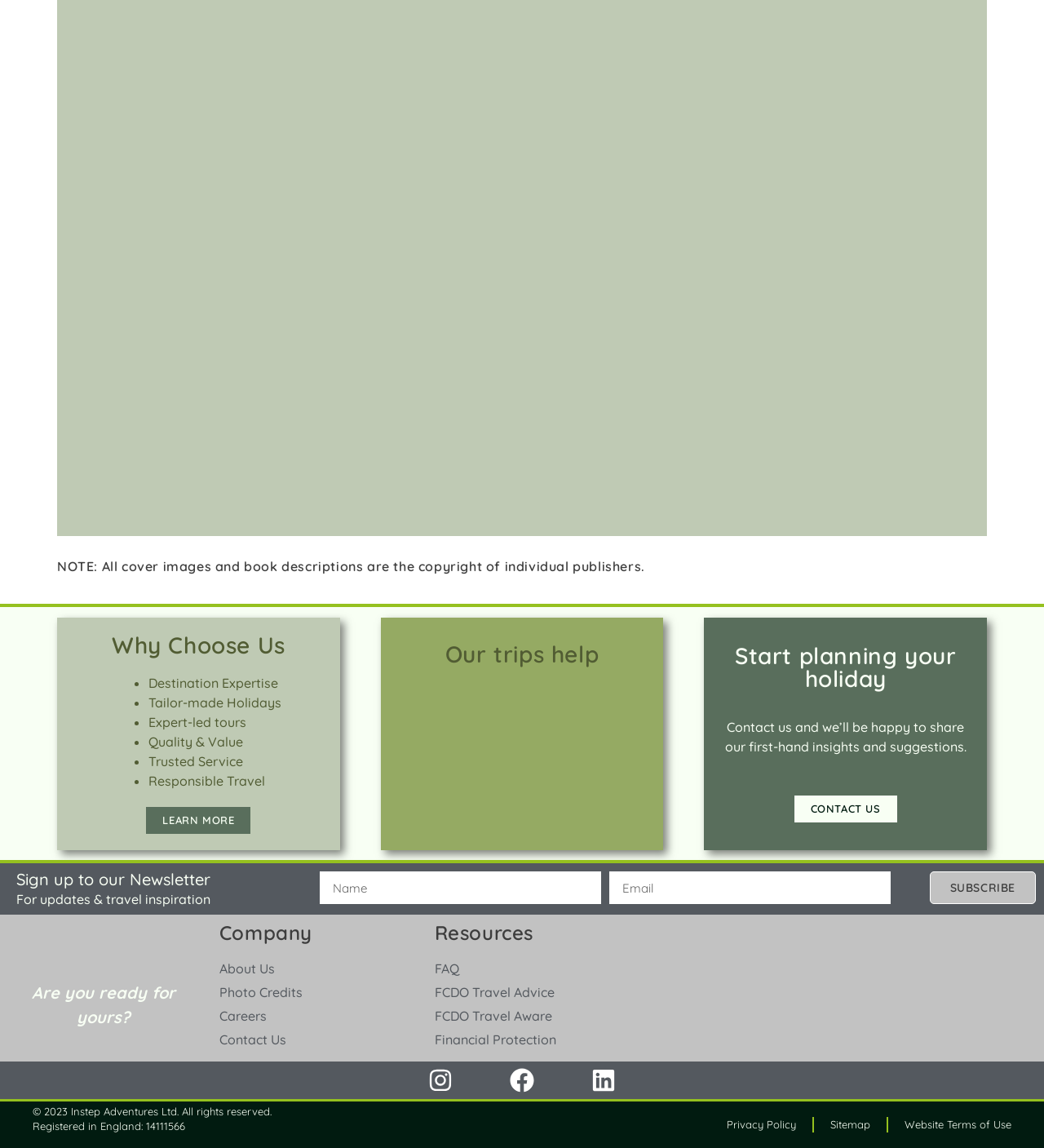Specify the bounding box coordinates of the region I need to click to perform the following instruction: "Contact us". The coordinates must be four float numbers in the range of 0 to 1, i.e., [left, top, right, bottom].

[0.761, 0.693, 0.859, 0.717]